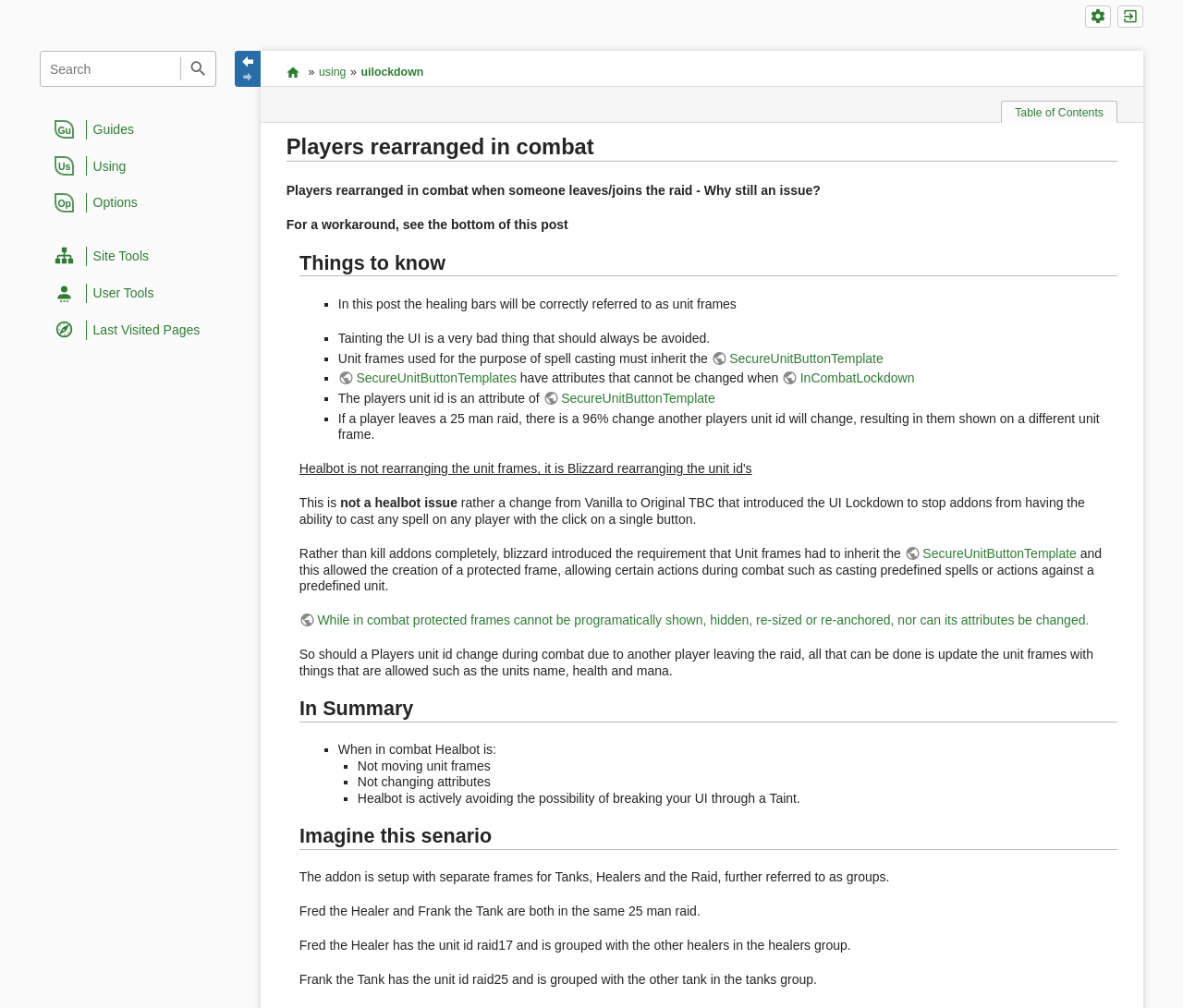Please specify the bounding box coordinates of the clickable region necessary for completing the following instruction: "click on user tools". The coordinates must consist of four float numbers between 0 and 1, i.e., [left, top, right, bottom].

[0.035, 0.274, 0.183, 0.308]